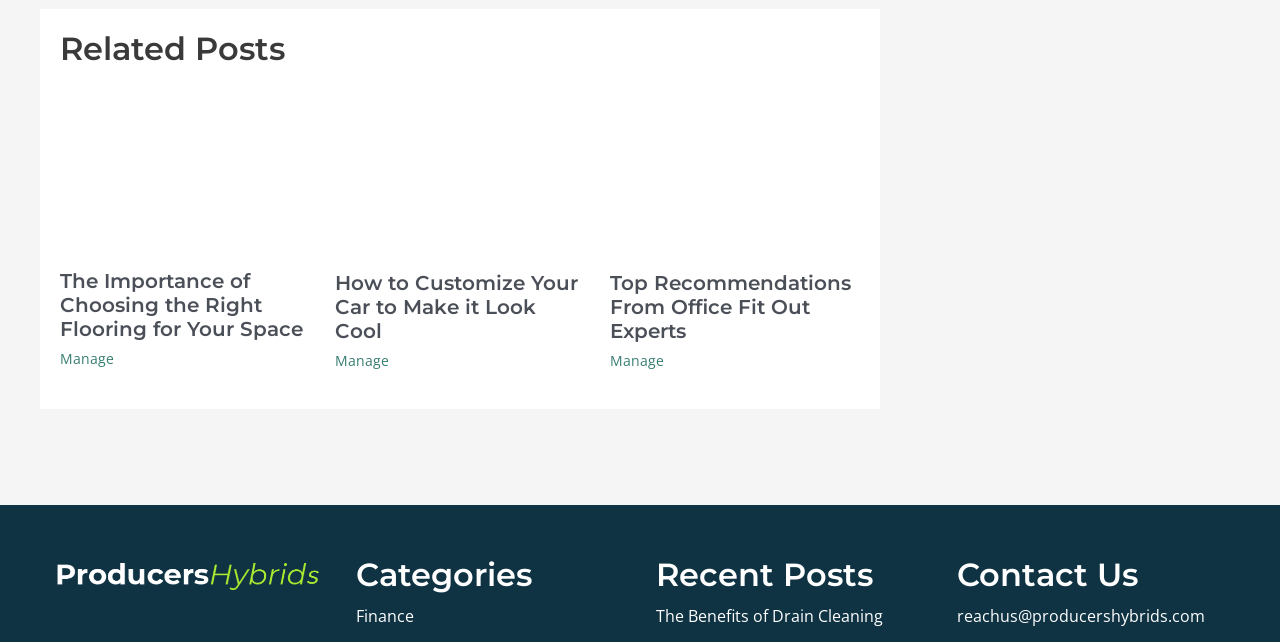Please determine the bounding box coordinates of the element to click on in order to accomplish the following task: "Search for a topic". Ensure the coordinates are four float numbers ranging from 0 to 1, i.e., [left, top, right, bottom].

None